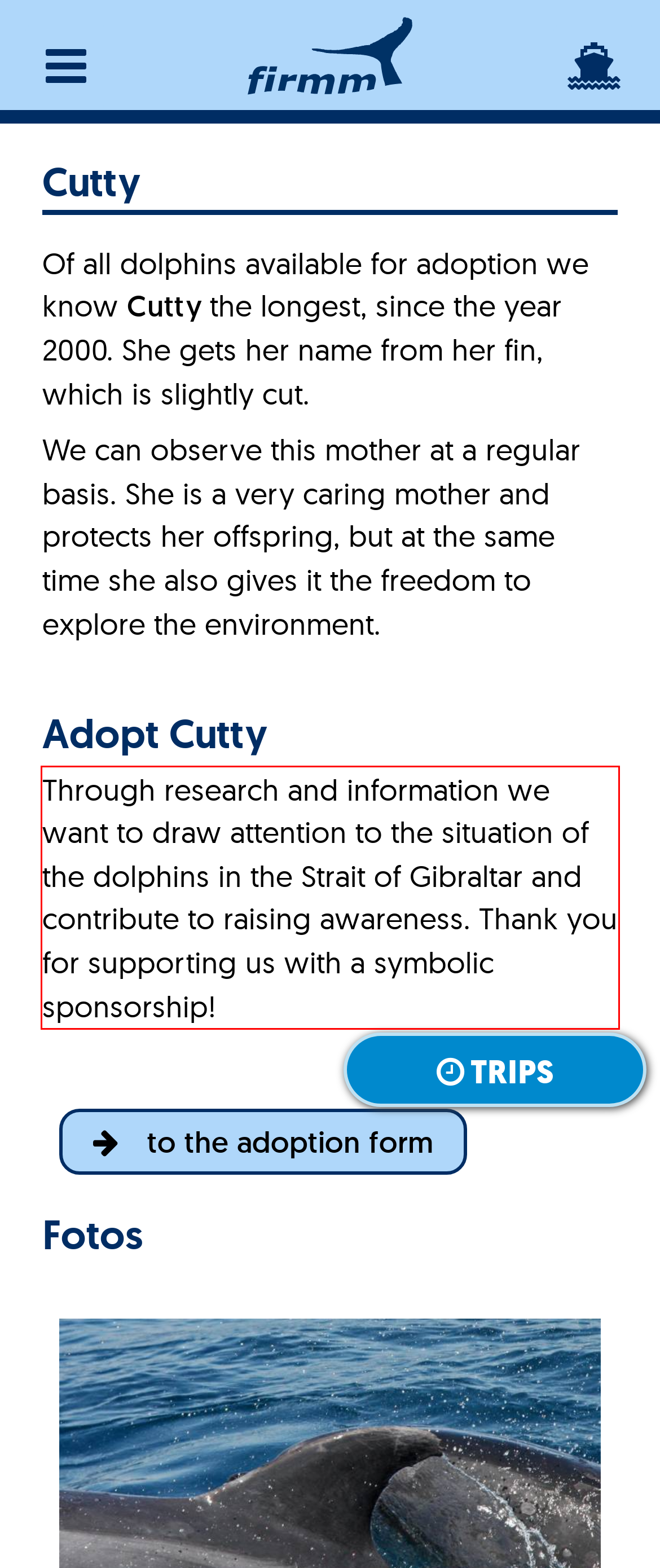Please identify and extract the text from the UI element that is surrounded by a red bounding box in the provided webpage screenshot.

Through research and information we want to draw attention to the situation of the dolphins in the Strait of Gibraltar and contribute to raising awareness. Thank you for supporting us with a symbolic sponsorship!